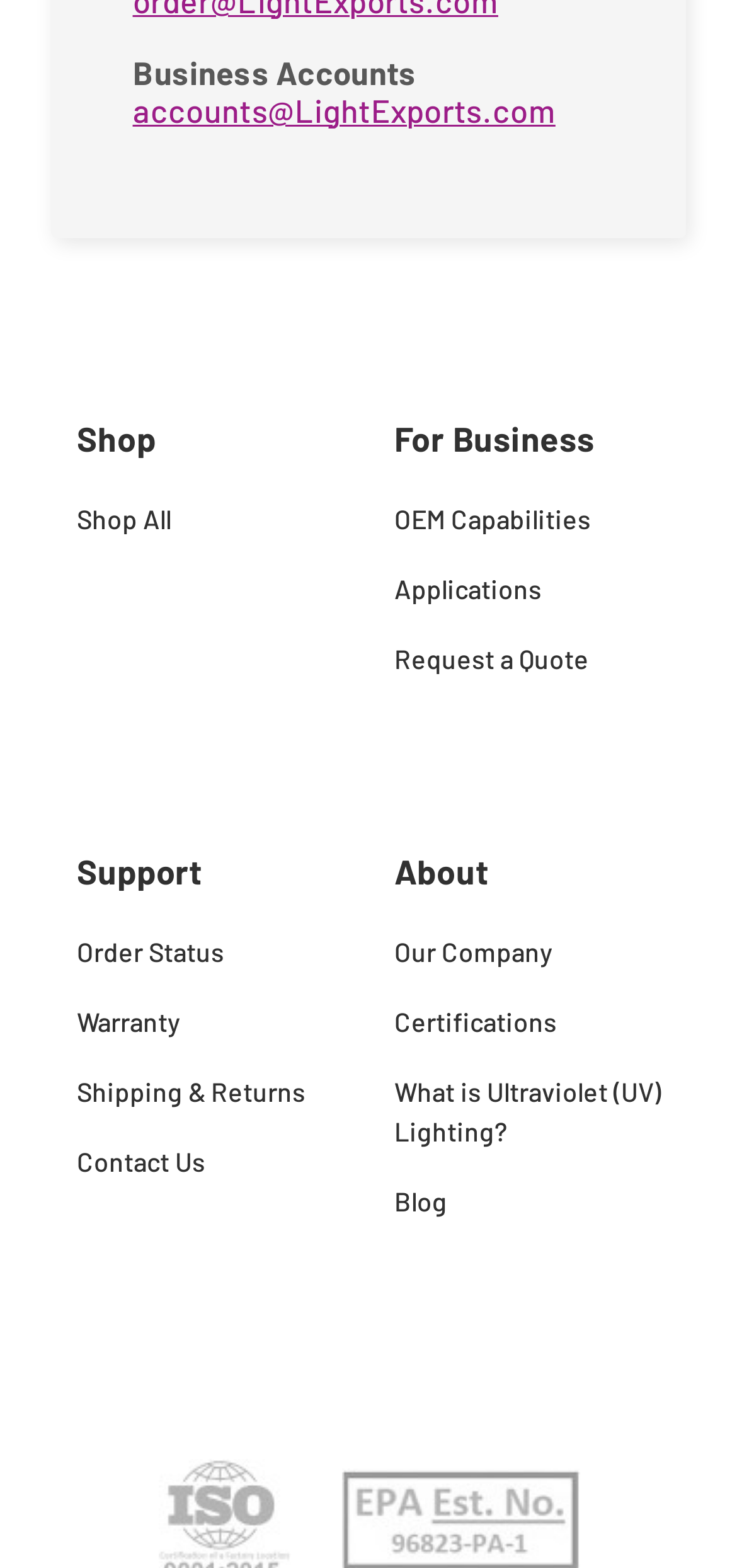Determine the bounding box coordinates of the UI element that matches the following description: "Blog". The coordinates should be four float numbers between 0 and 1 in the format [left, top, right, bottom].

[0.535, 0.754, 0.896, 0.779]